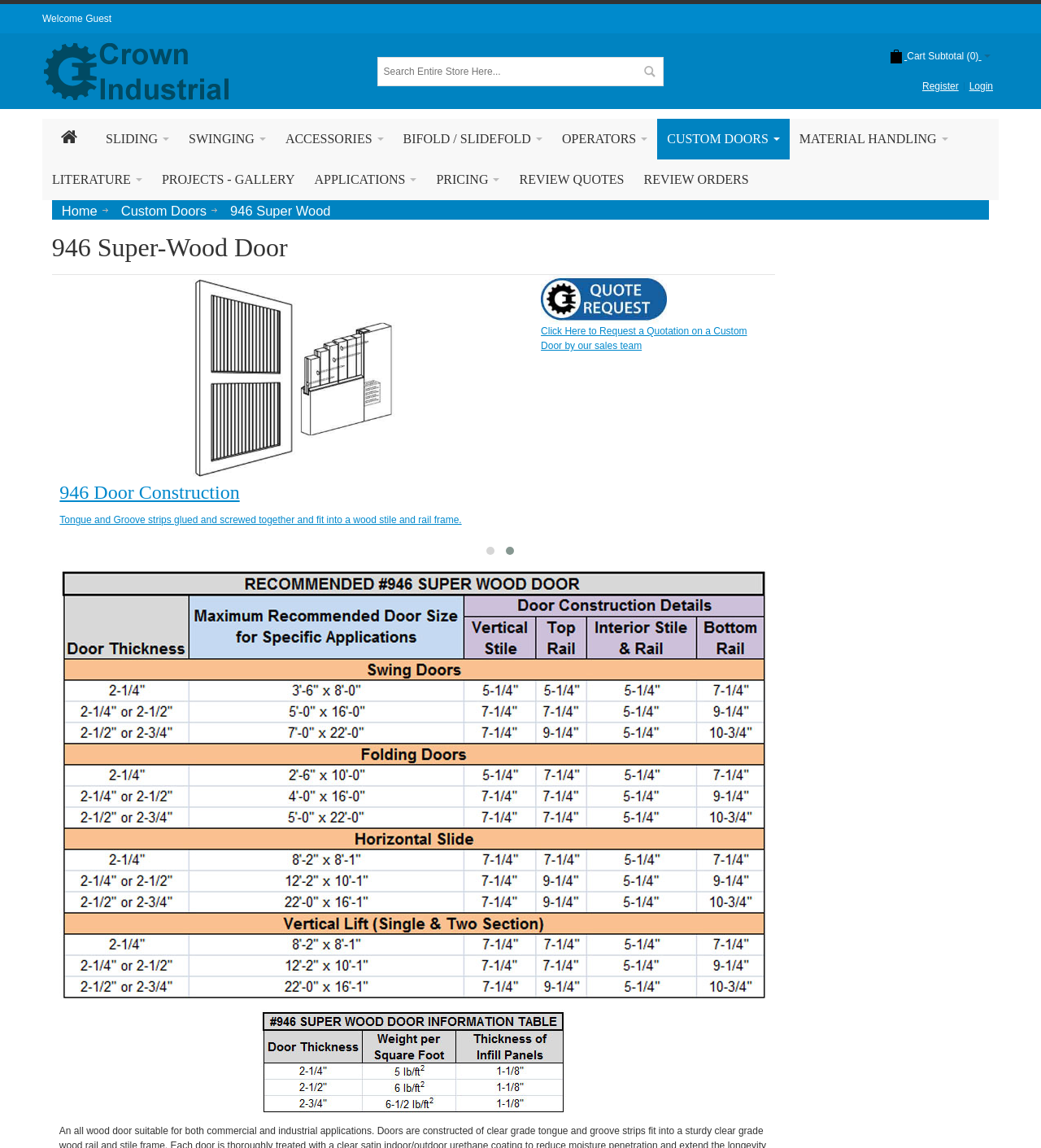What is the purpose of the 'Custom Door Quote Request' button?
Answer the question with a single word or phrase by looking at the picture.

To request a quotation on a custom door